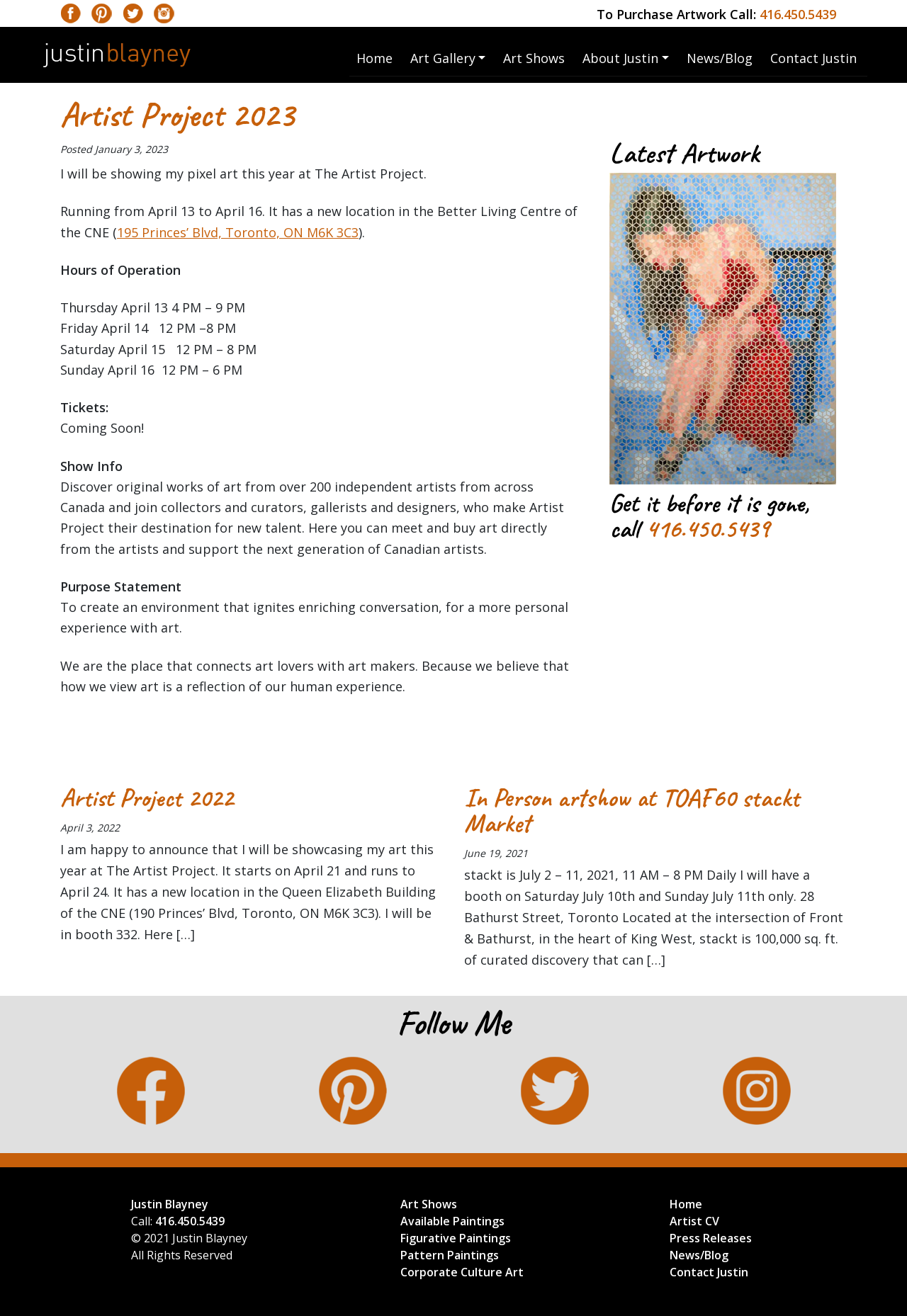Use a single word or phrase to answer the question:
What is the purpose of the Artist Project?

To create an environment that ignites enriching conversation